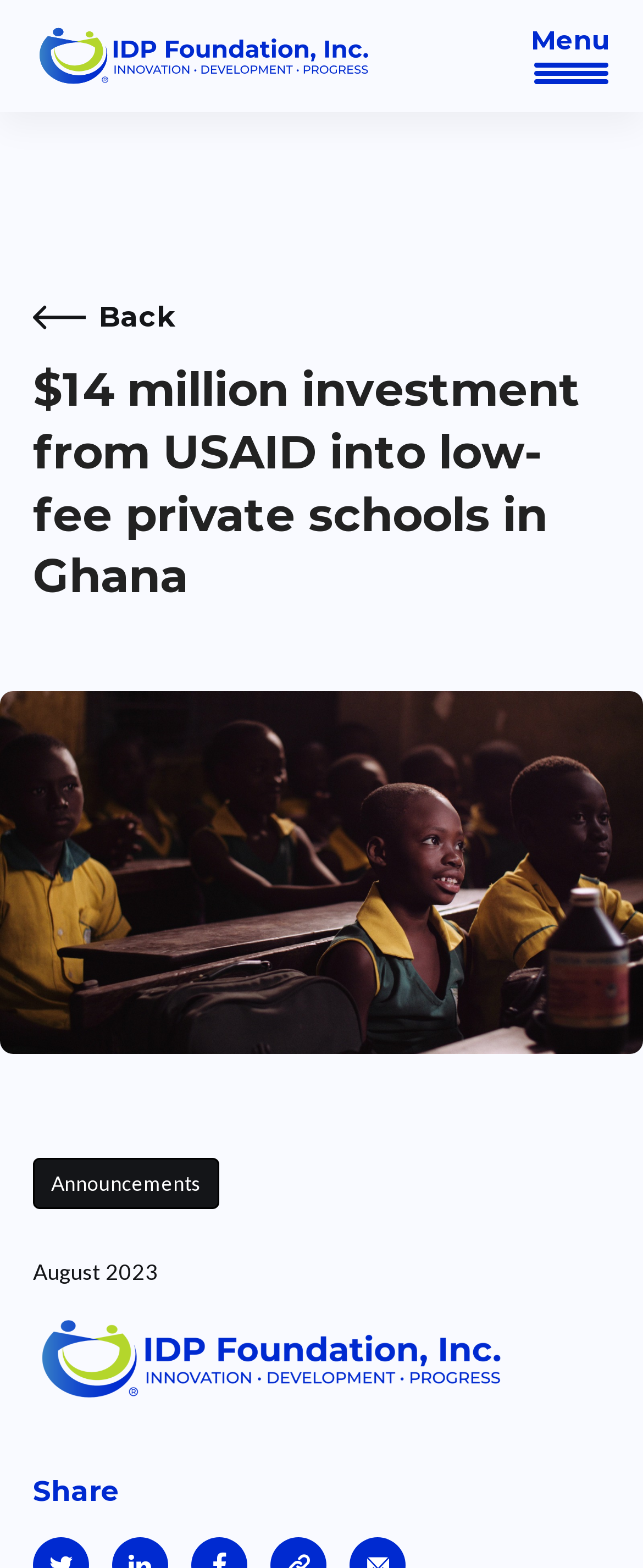What is the month of the announcement?
Please analyze the image and answer the question with as much detail as possible.

I looked for the announcement section on the webpage and found the text 'August 2023' which indicates that the month of the announcement is August.